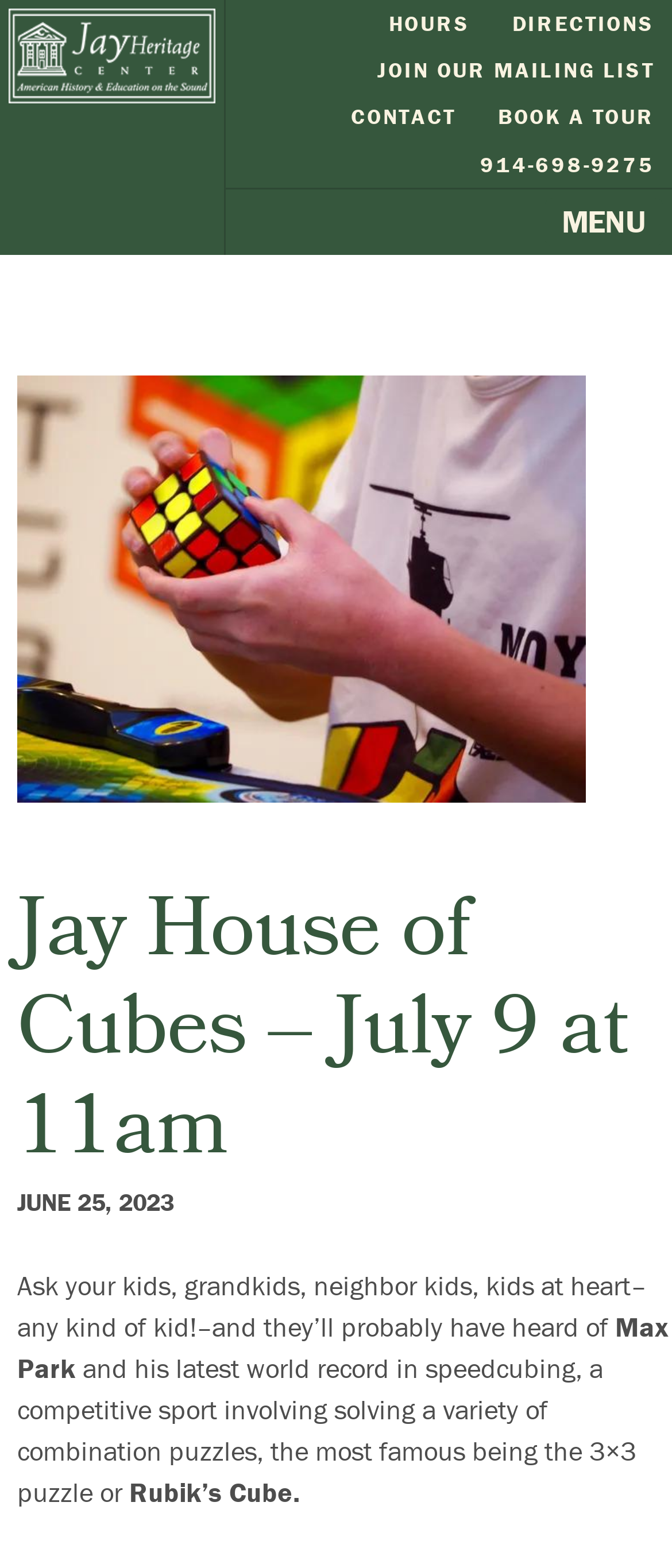What is the phone number to contact?
Based on the screenshot, give a detailed explanation to answer the question.

The phone number to contact can be found in the link '914-698-9275' which is located at the top of the webpage.